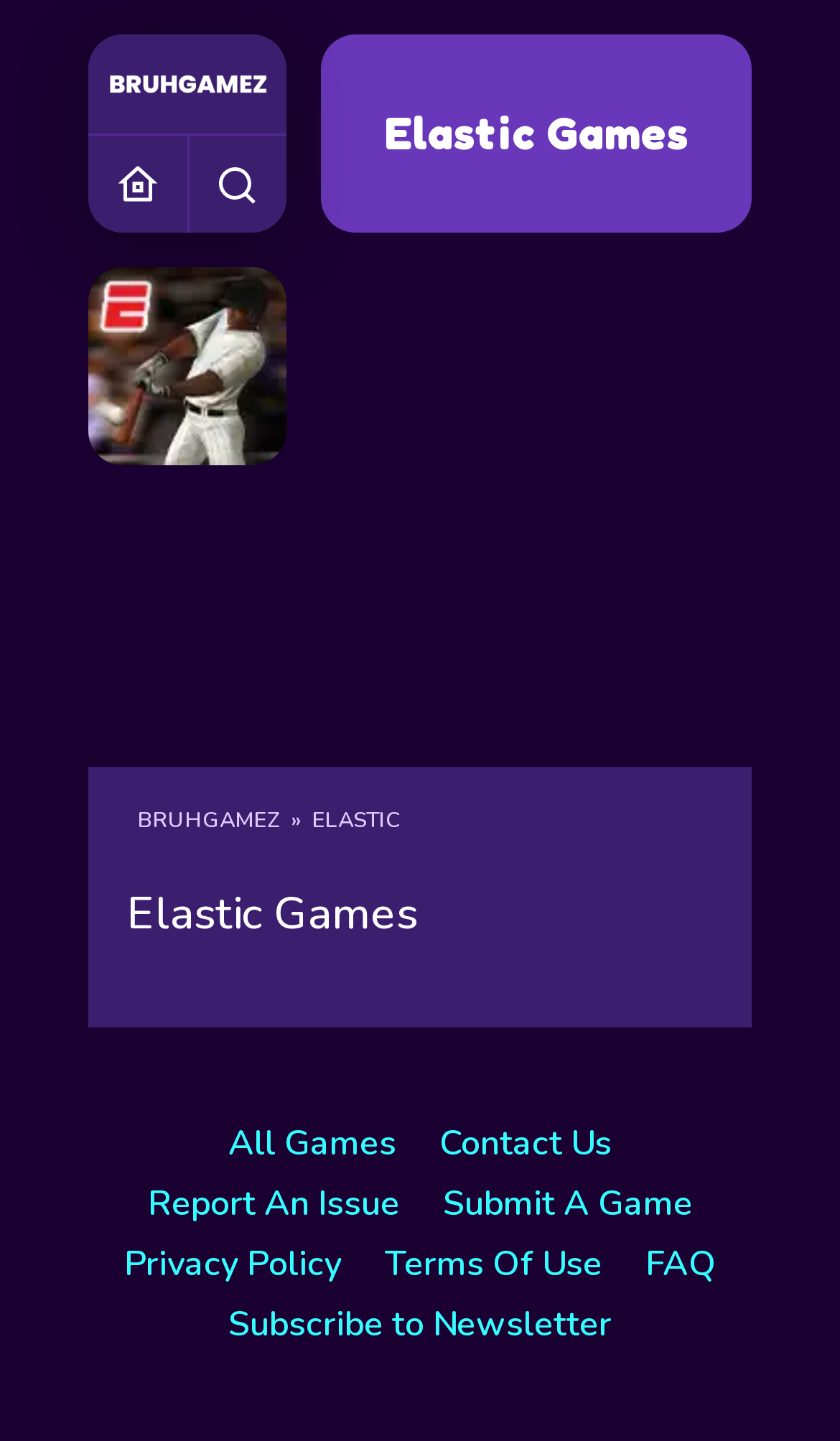Please identify the bounding box coordinates of the clickable area that will allow you to execute the instruction: "Go to BRUHGAMEZ".

[0.151, 0.559, 0.346, 0.581]